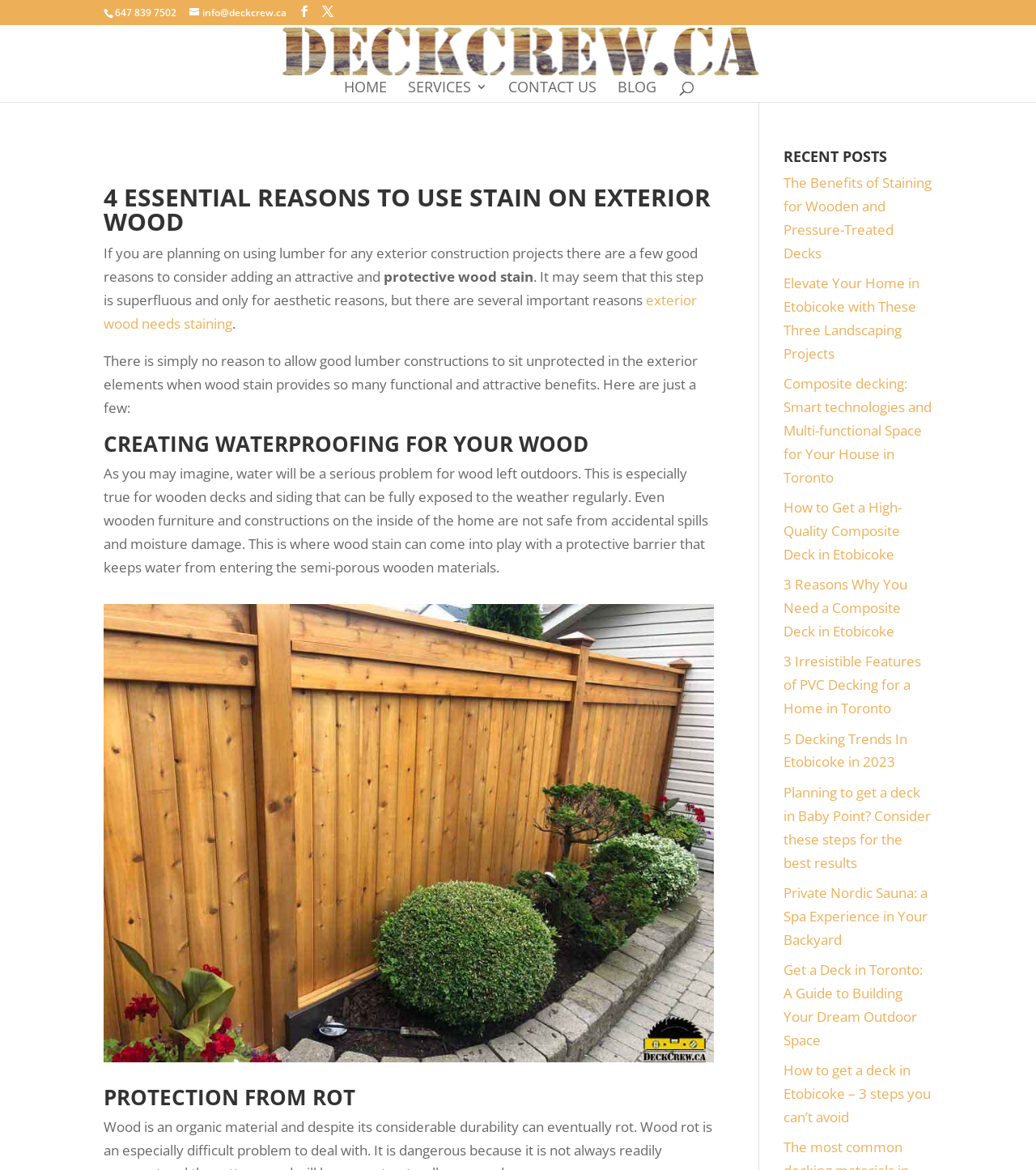Examine the image and give a thorough answer to the following question:
What is the purpose of wood stain?

I found the answer by reading the text on the webpage, which explains that wood stain provides a protective barrier that keeps water from entering the semi-porous wooden materials.